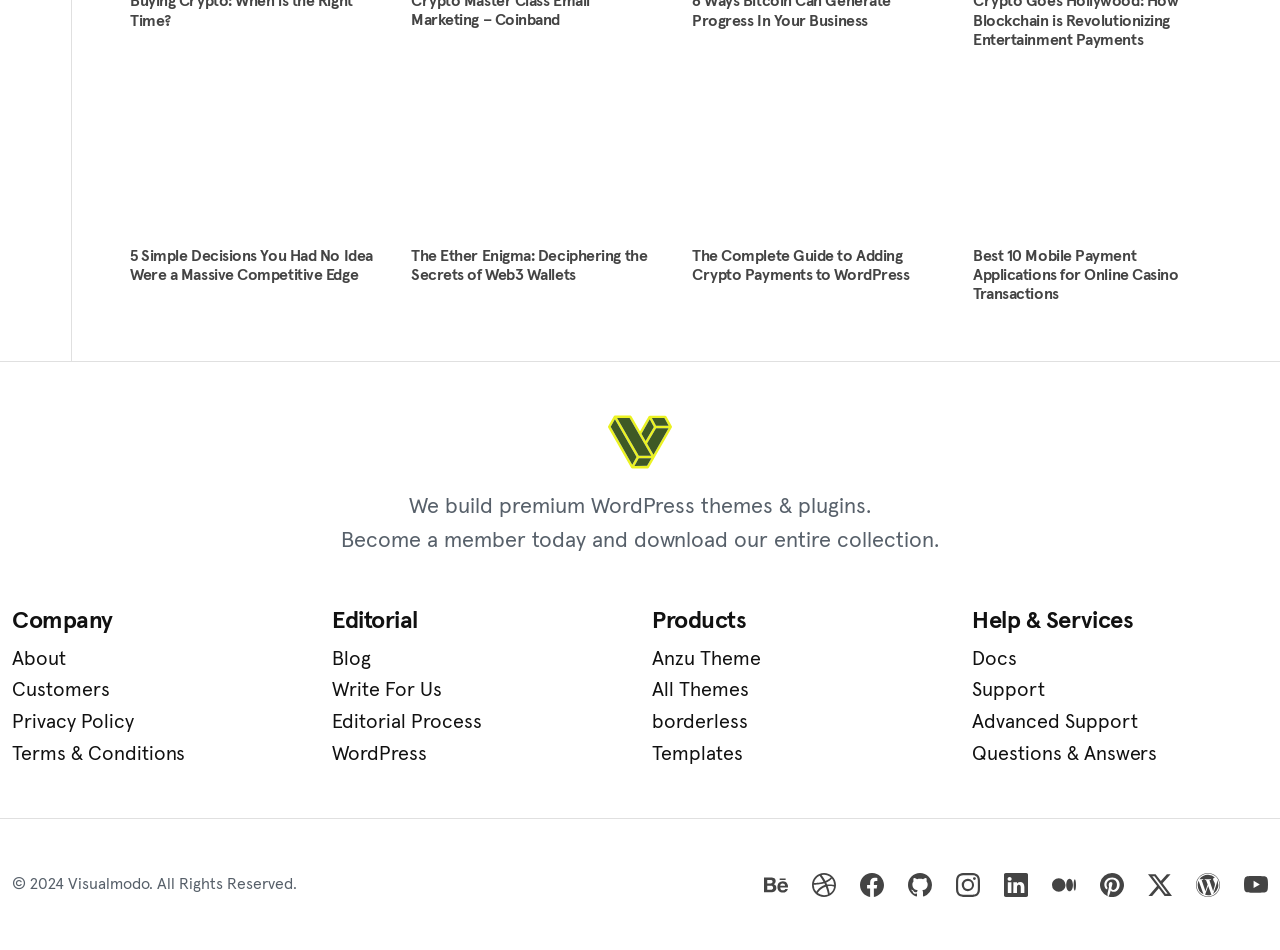What is the topic of the 'Editorial' section?
Please answer the question as detailed as possible.

The 'Editorial' section appears to be related to the company's blog and writing activities, as it includes links to the blog, write for us, and editorial process, suggesting that the company publishes content and accepts contributions from writers.